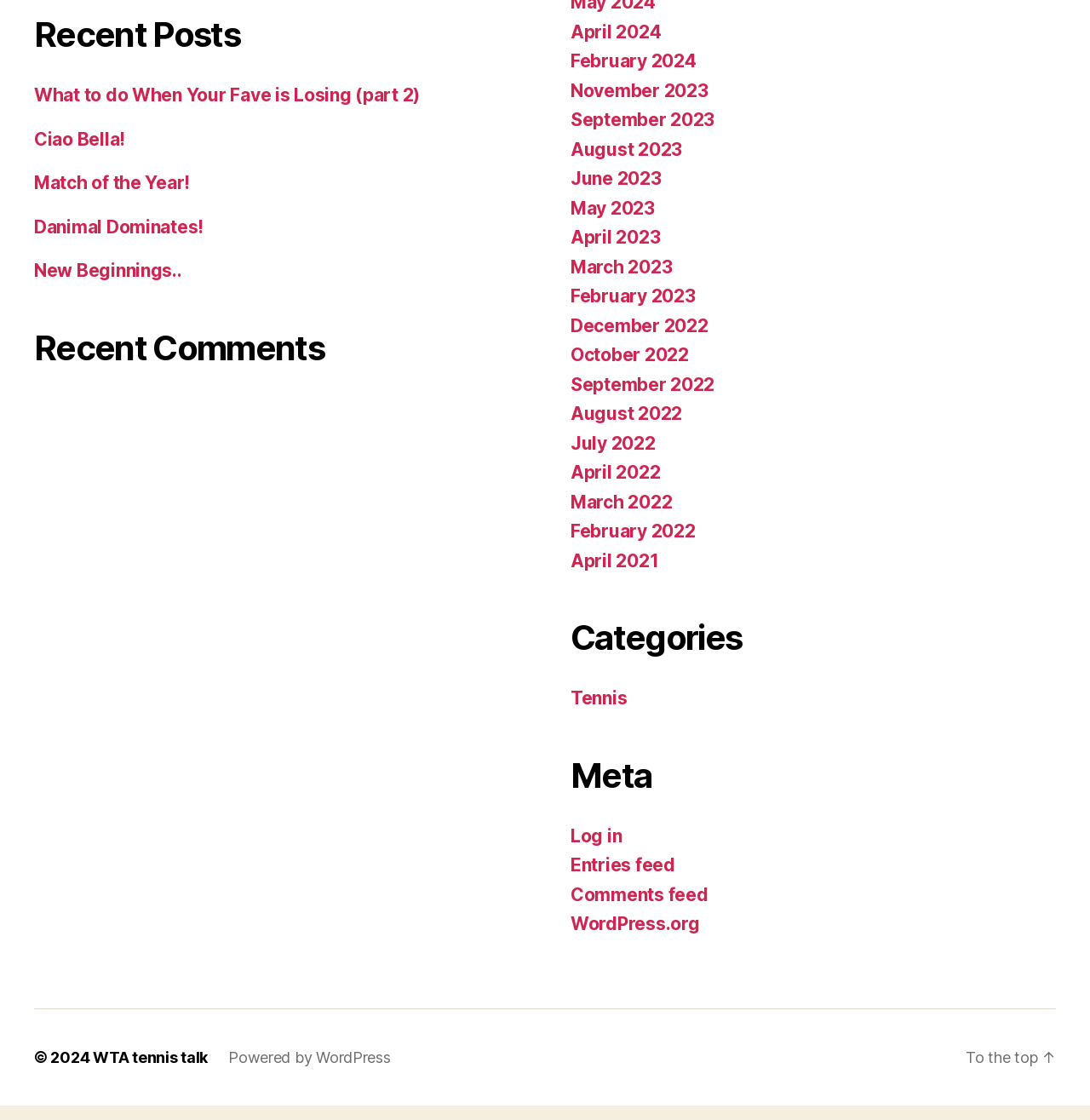Specify the bounding box coordinates for the region that must be clicked to perform the given instruction: "View recent posts".

[0.031, 0.086, 0.477, 0.266]